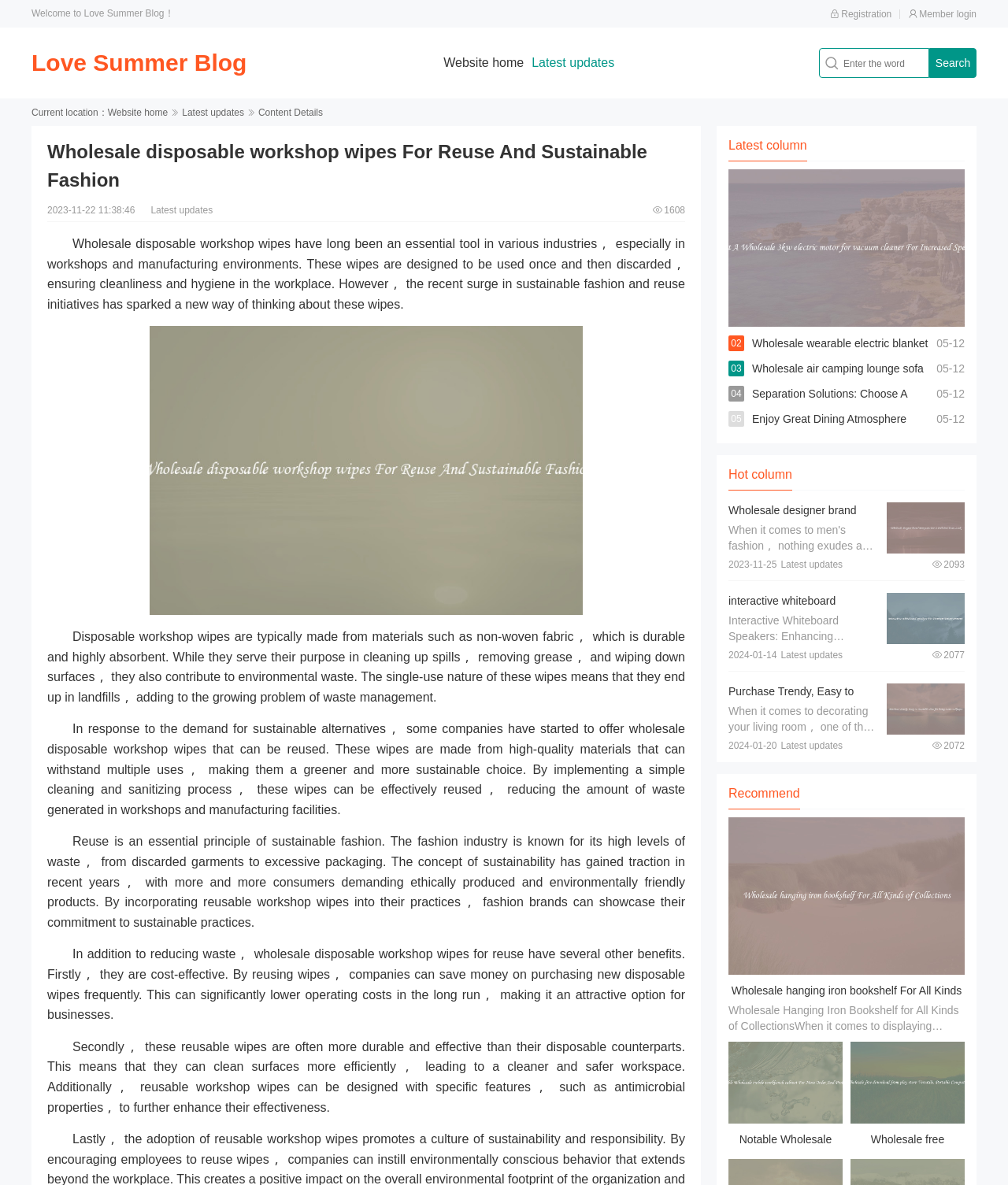Answer the question below using just one word or a short phrase: 
How many views does the latest article have?

1608